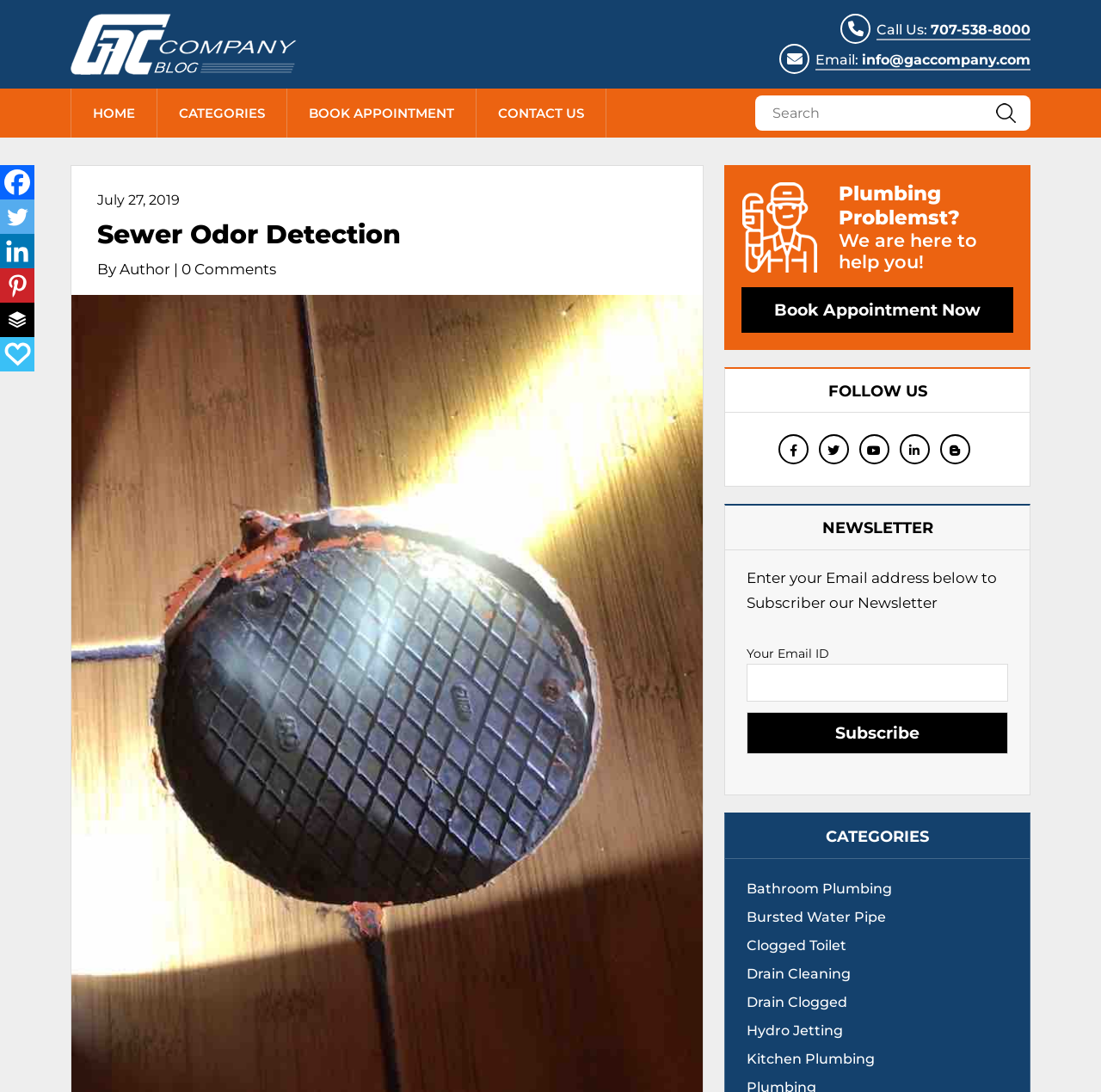Identify the bounding box coordinates of the area you need to click to perform the following instruction: "Visit the Facebook page".

[0.0, 0.151, 0.031, 0.183]